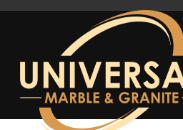Use the details in the image to answer the question thoroughly: 
What is one of the applications of the company's products?

The company provides beautiful marble and granite solutions for various applications, including kitchen countertops, which suggests that they cater to the needs of homeowners and builders looking for high-quality materials for their kitchen renovations.